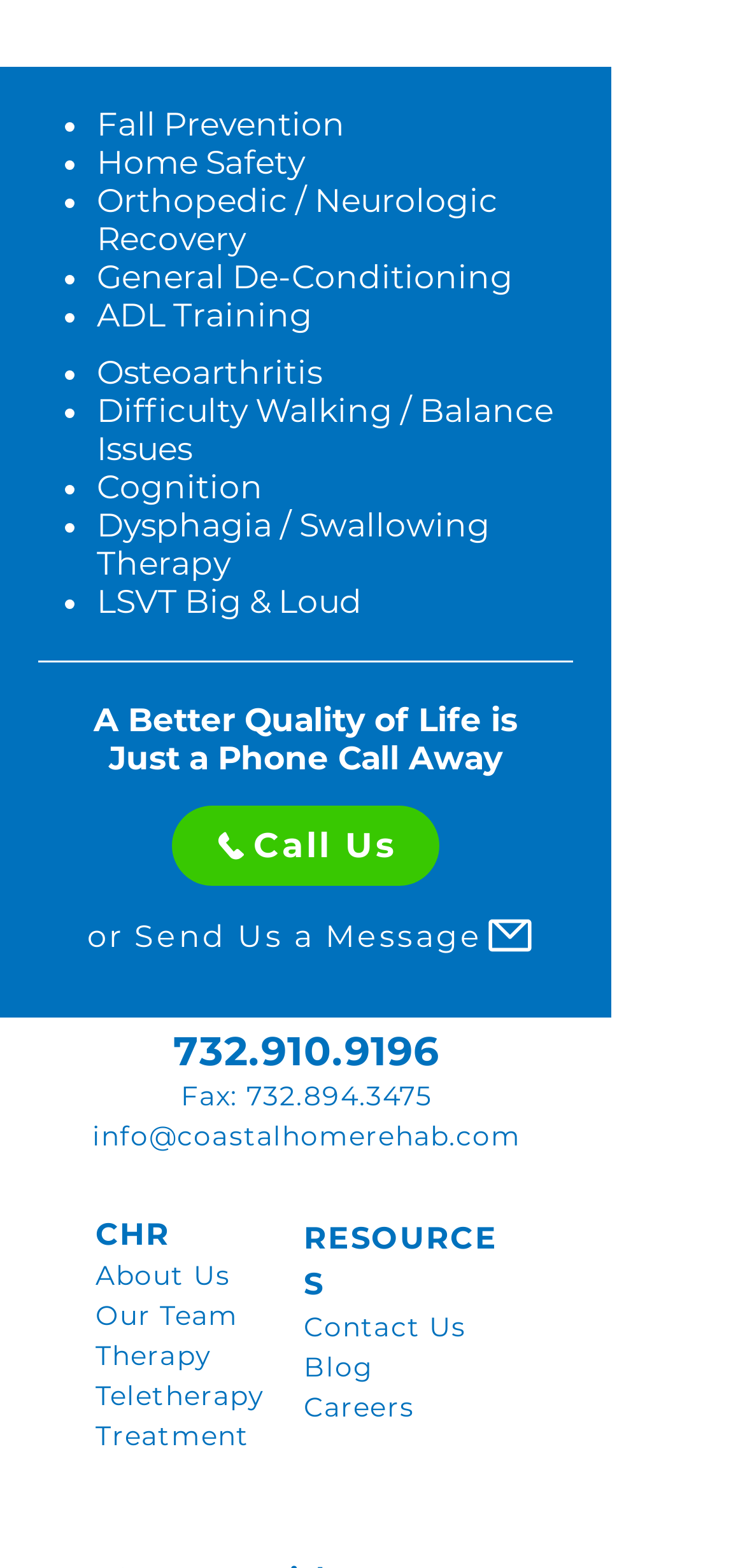Given the webpage screenshot and the description, determine the bounding box coordinates (top-left x, top-left y, bottom-right x, bottom-right y) that define the location of the UI element matching this description: Difficulty Walking / Balance Issues

[0.13, 0.25, 0.743, 0.298]